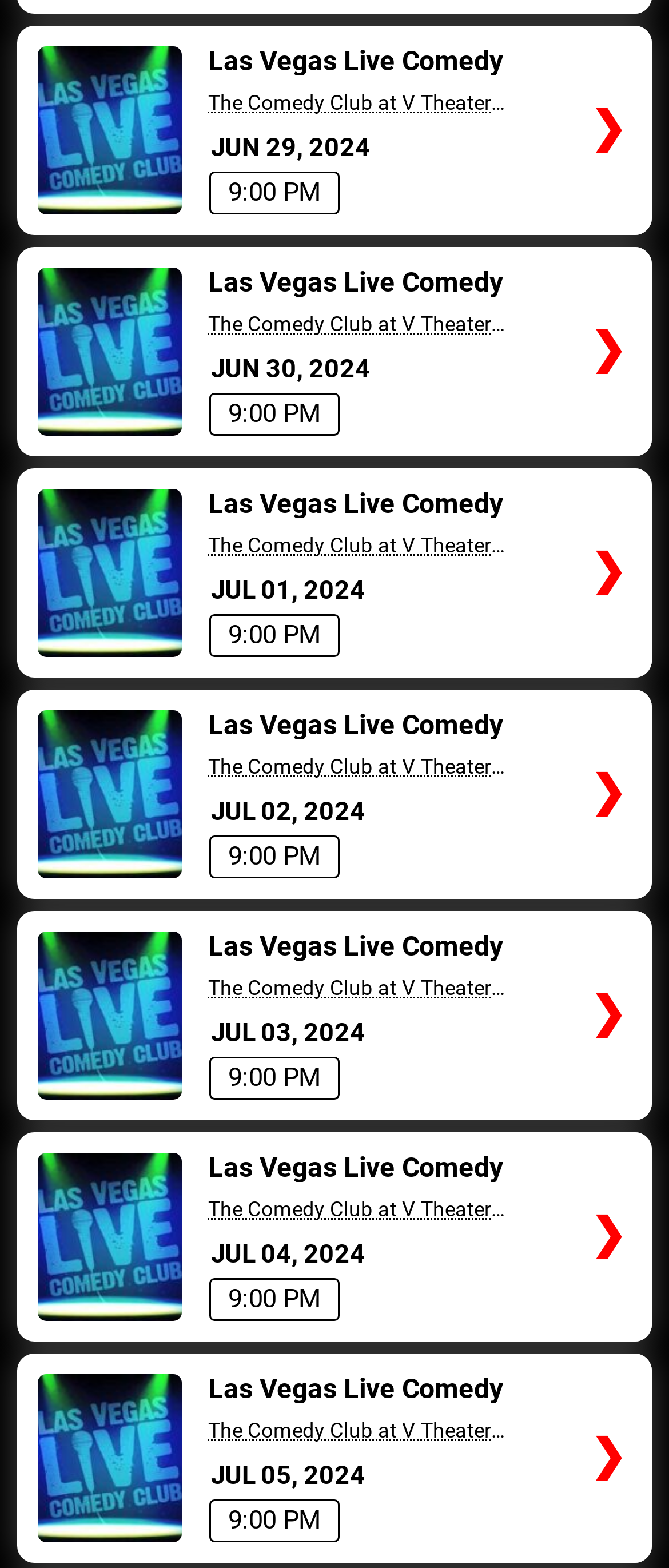Respond to the following question using a concise word or phrase: 
What is the date of the first event?

JUN 29, 2024